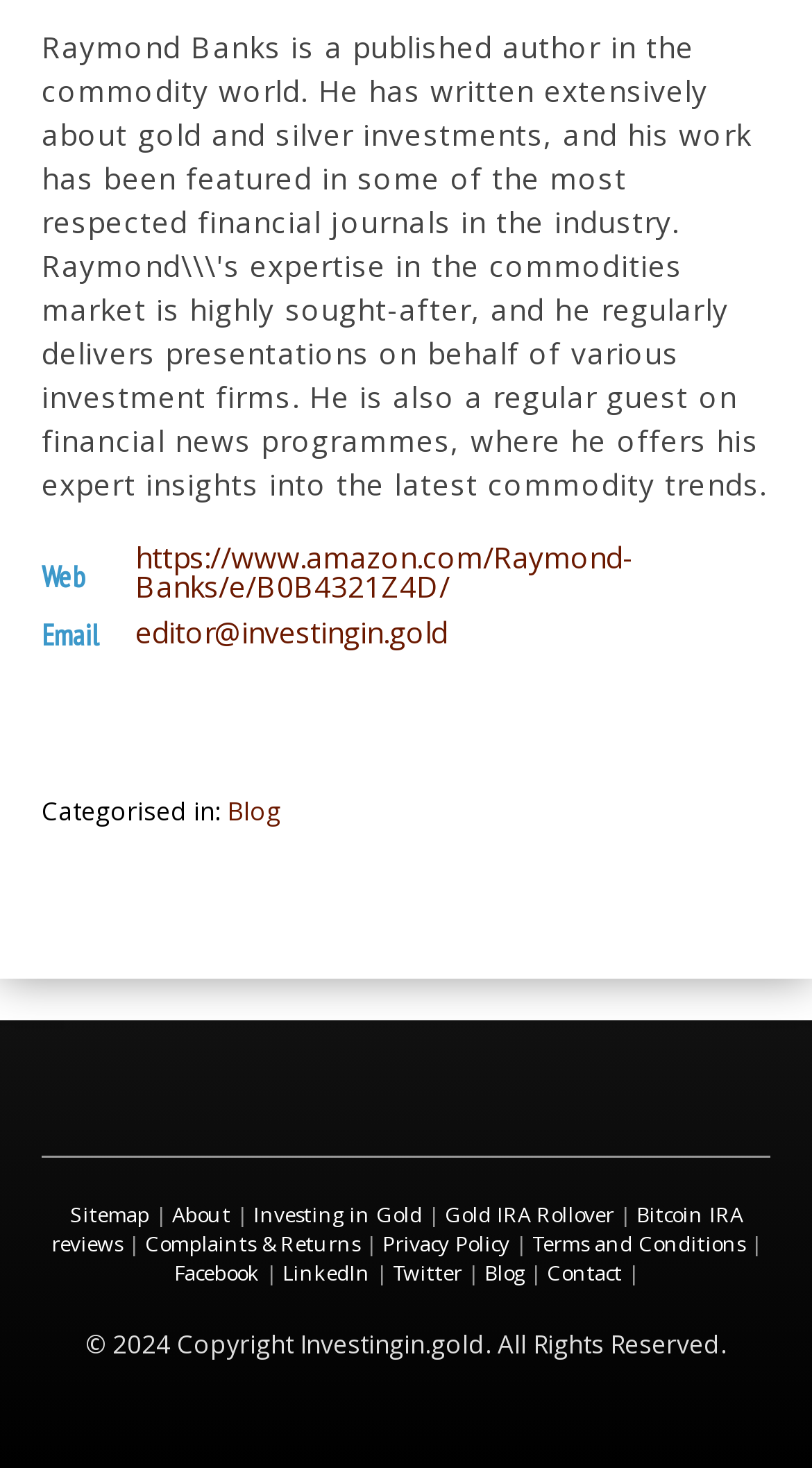Kindly provide the bounding box coordinates of the section you need to click on to fulfill the given instruction: "Check the Facebook page".

[0.214, 0.857, 0.319, 0.877]